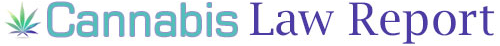What color is the stylized cannabis leaf?
Based on the image, answer the question with as much detail as possible.

The logo integrates a stylized cannabis leaf in an elegant green hue, symbolizing the industry.